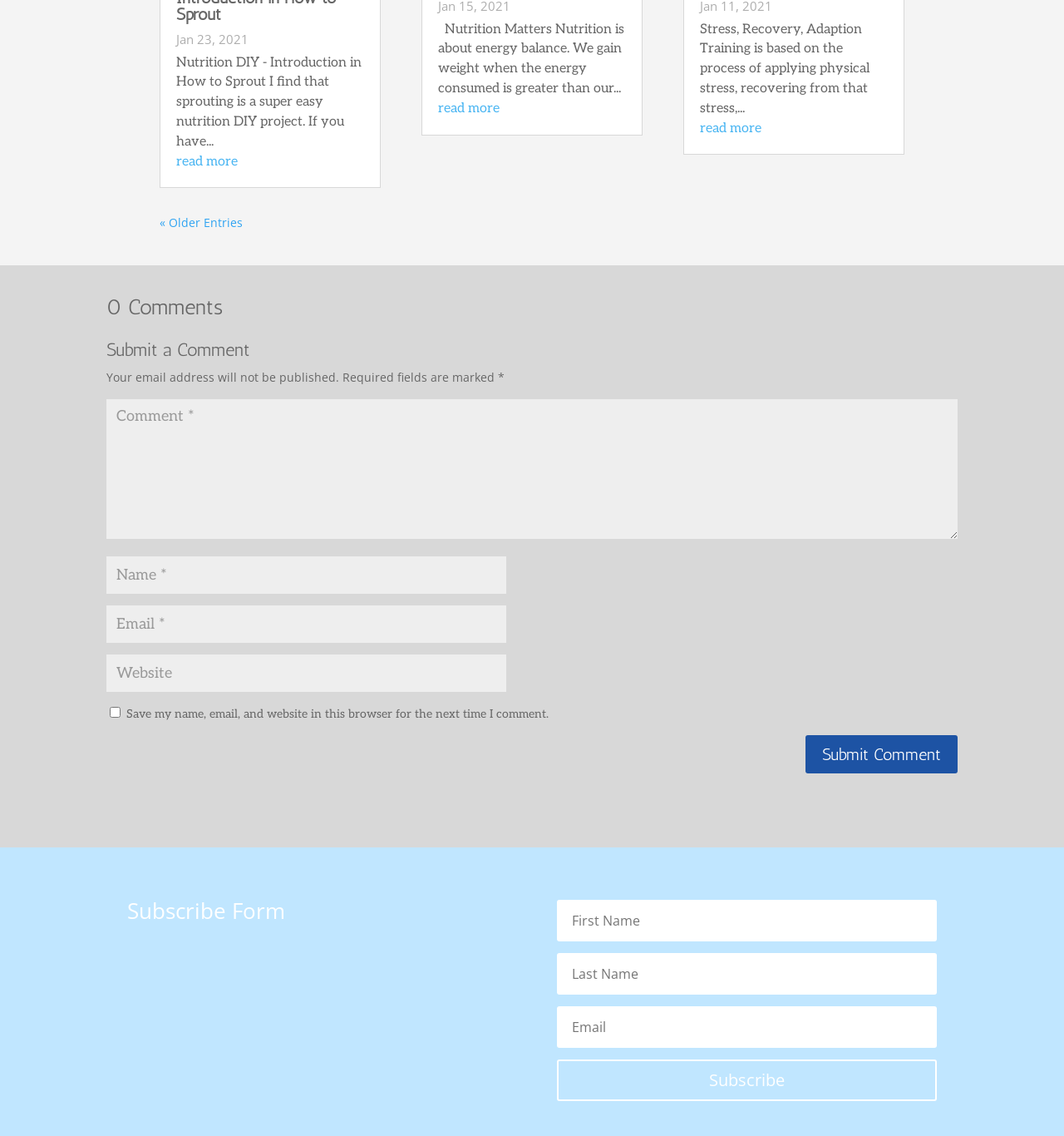Determine the bounding box coordinates in the format (top-left x, top-left y, bottom-right x, bottom-right y). Ensure all values are floating point numbers between 0 and 1. Identify the bounding box of the UI element described by: Subscribe

[0.523, 0.933, 0.88, 0.969]